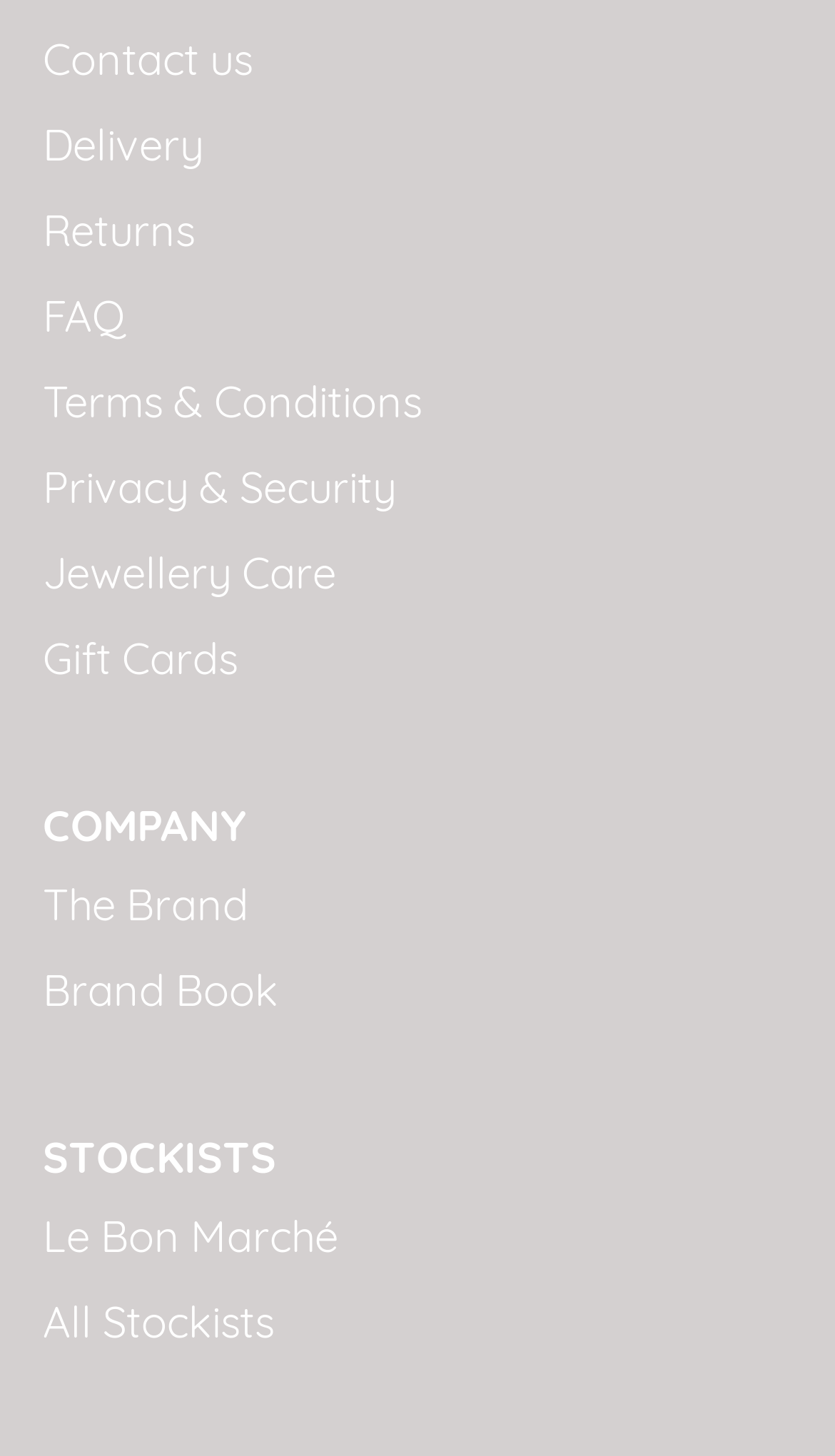What is the first link in the footer?
Answer with a single word or phrase by referring to the visual content.

Contact us